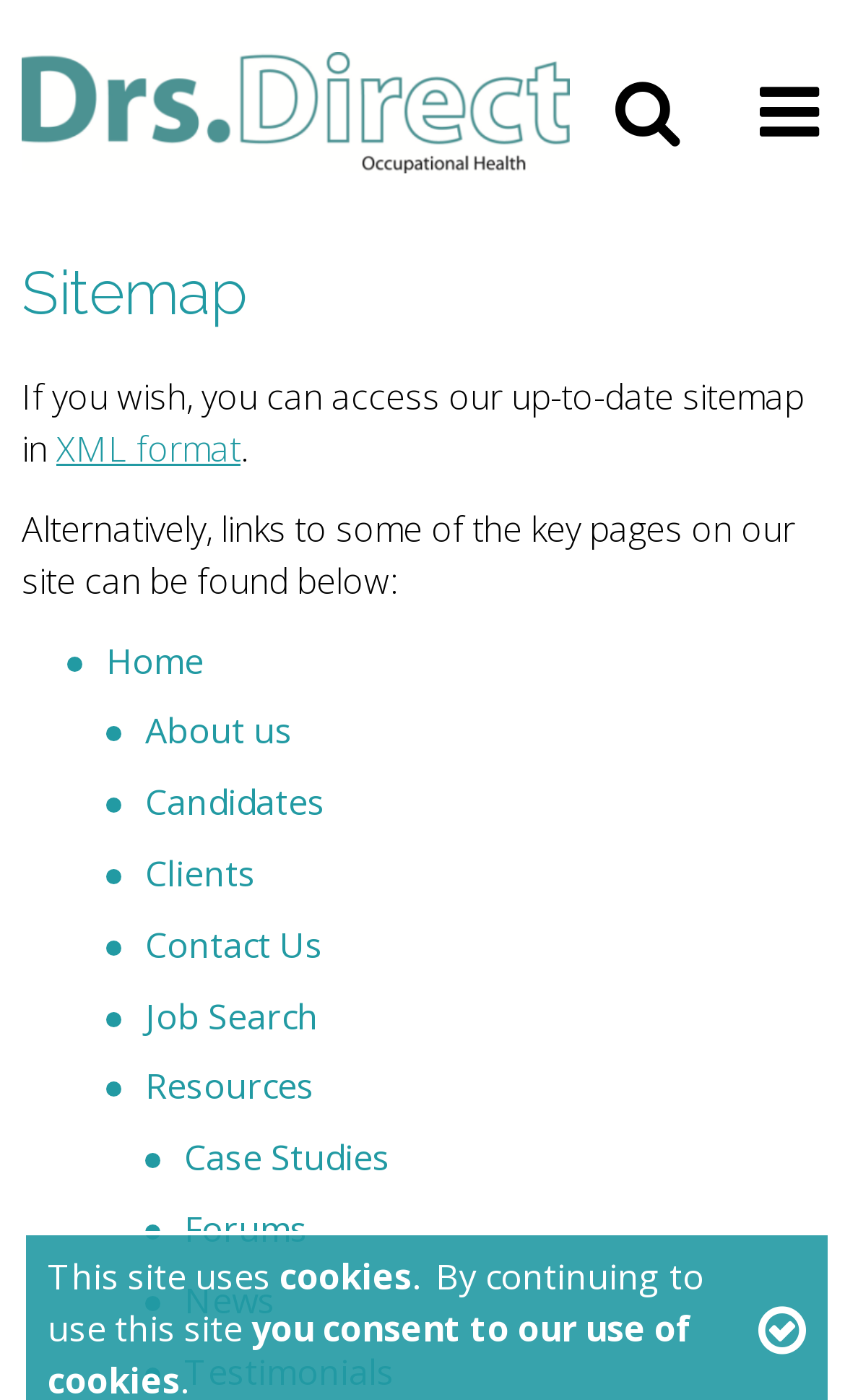Can you specify the bounding box coordinates for the region that should be clicked to fulfill this instruction: "go to Drs Direct homepage".

[0.031, 0.061, 0.674, 0.095]